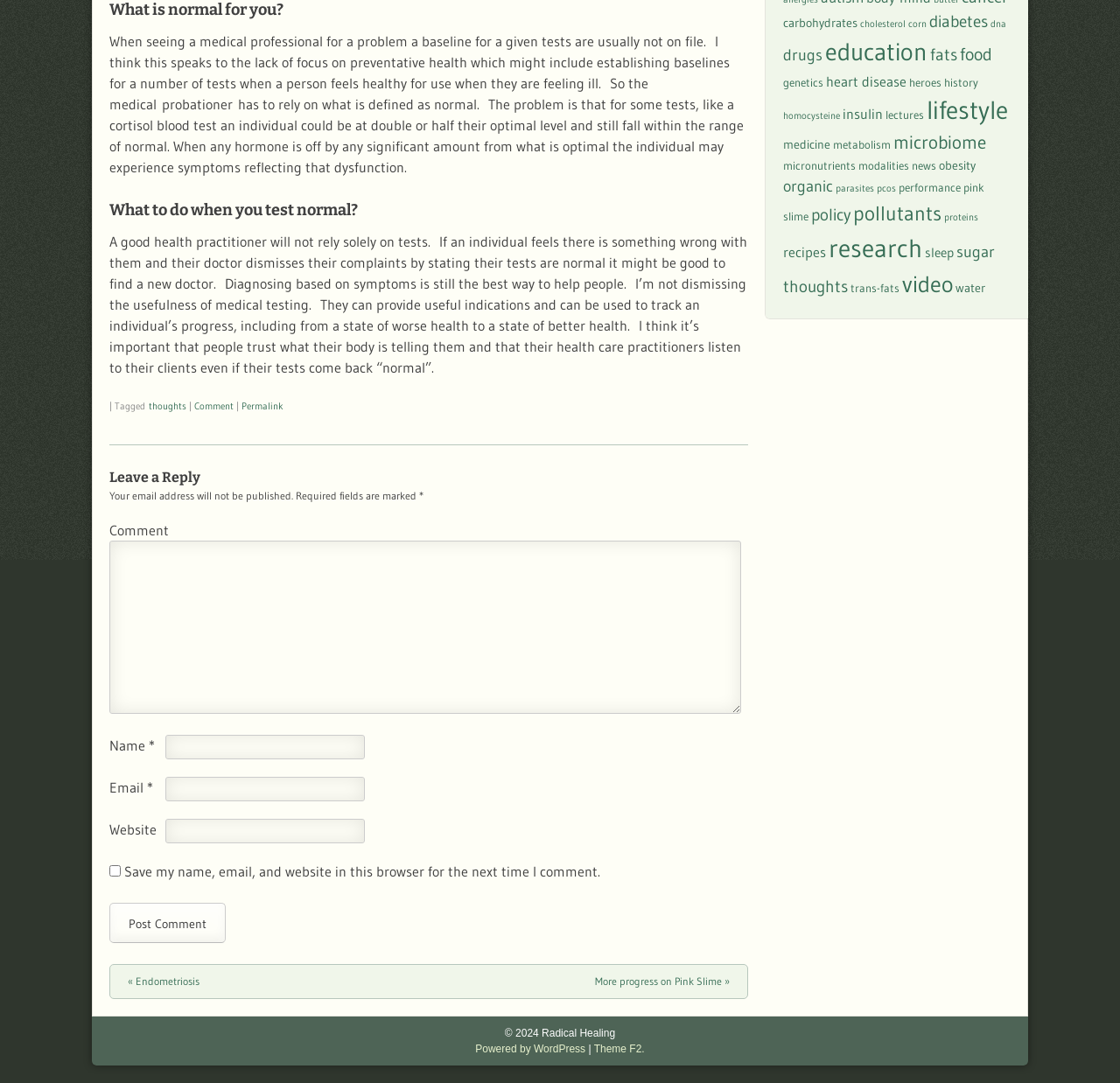Find the bounding box of the element with the following description: "parent_node: Email * aria-describedby="email-notes" name="email"". The coordinates must be four float numbers between 0 and 1, formatted as [left, top, right, bottom].

[0.148, 0.718, 0.326, 0.74]